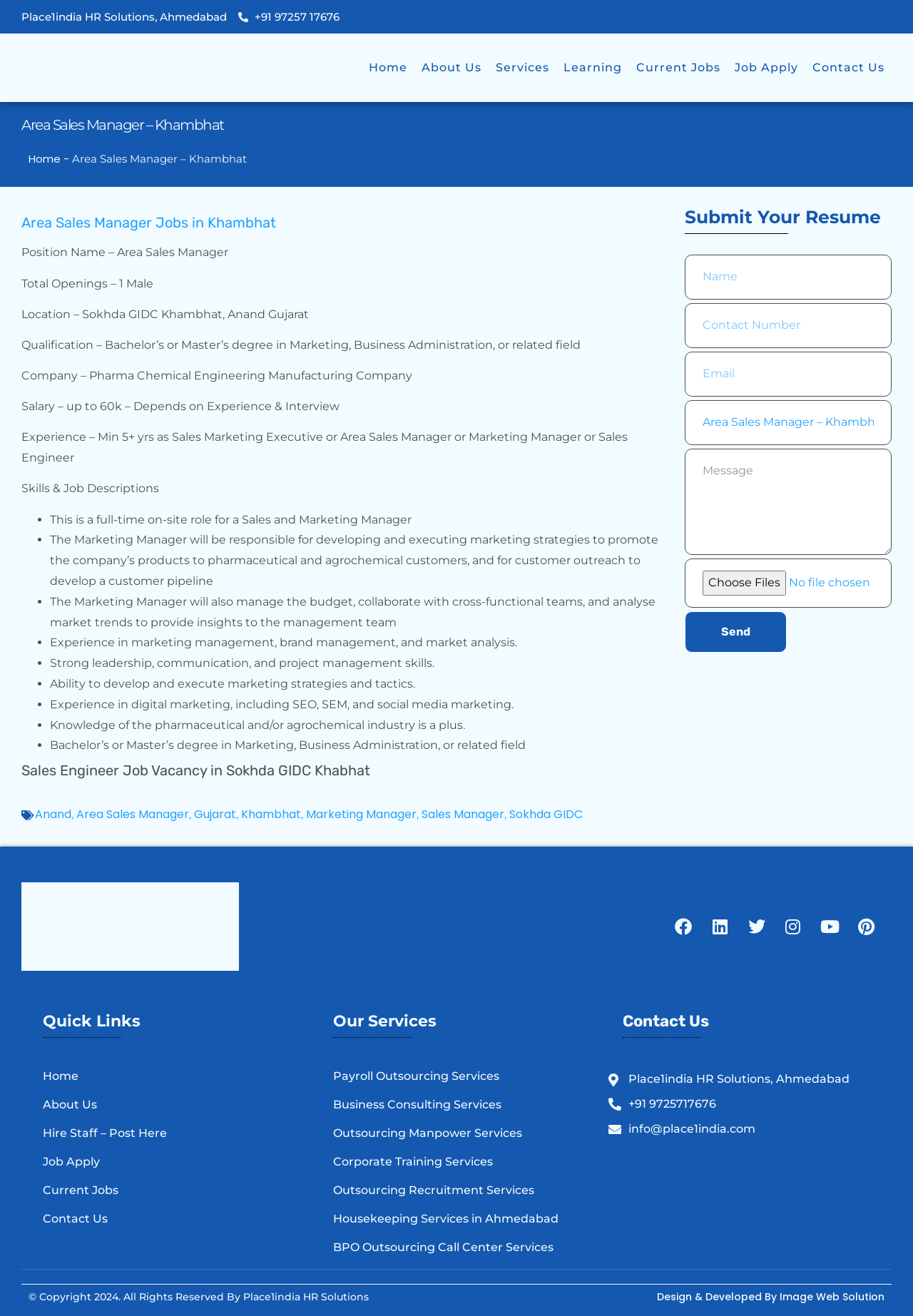How many links are there in the 'Quick Links' section?
Kindly offer a detailed explanation using the data available in the image.

I counted the number of links in the 'Quick Links' section, which is located at the bottom of the webpage. There are 7 links in total, including 'Home', 'About Us', 'Hire Staff – Post Here', 'Job Apply', 'Current Jobs', and 'Contact Us'.